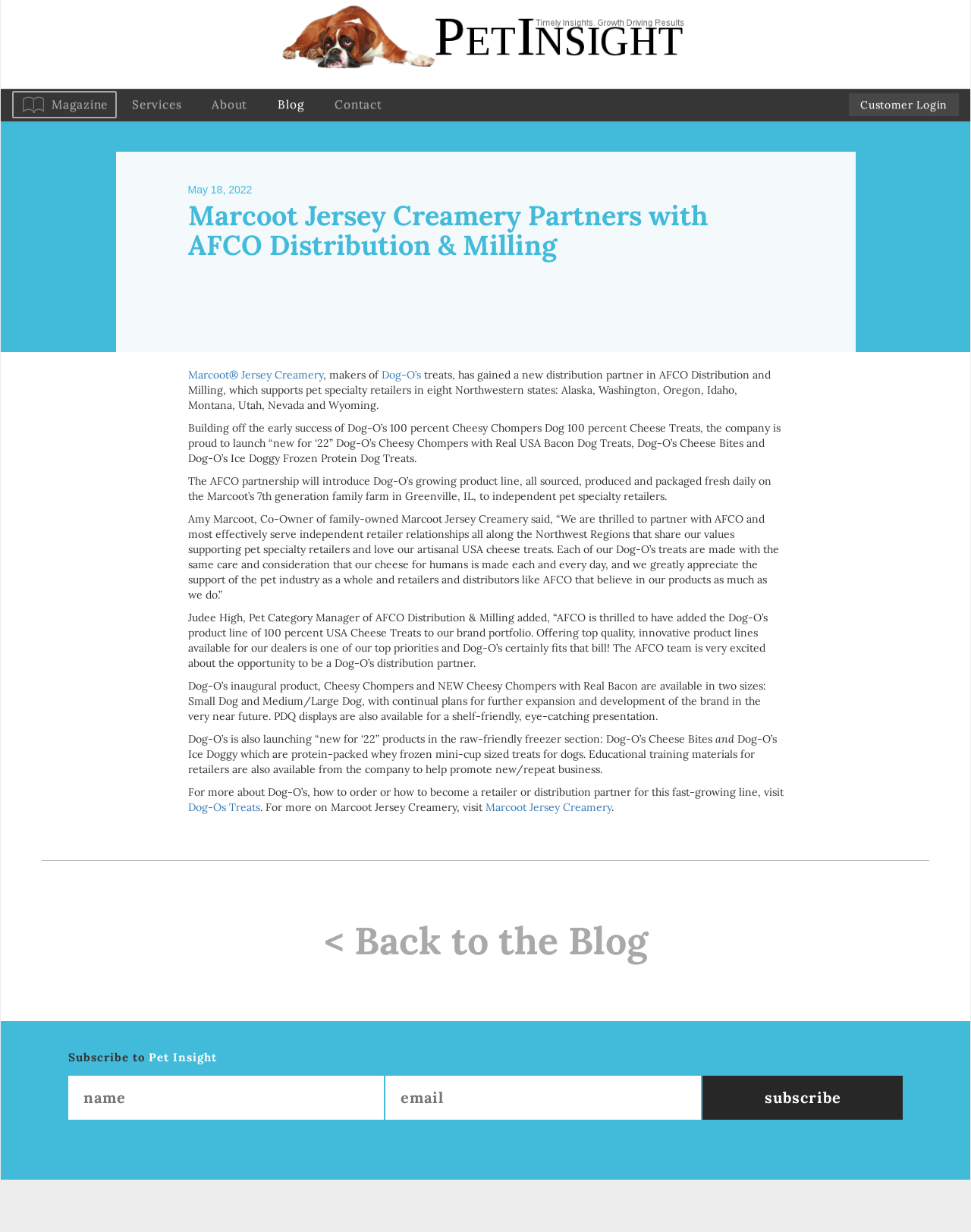Create a detailed summary of the webpage's content and design.

The webpage is about Marcoot Jersey Creamery, a company that produces dog treats, and its partnership with AFCO Distribution and Milling. At the top of the page, there is a header section with a logo and several links to different sections of the website, including "Magazine", "Services", "About", "Blog", and "Contact". 

Below the header, there is a main content section that starts with a date "May 18, 2022" and a heading that announces the partnership between Marcoot Jersey Creamery and AFCO Distribution and Milling. The text explains that Marcoot Jersey Creamery, the maker of Dog-O's treats, has gained a new distribution partner in AFCO Distribution and Milling, which supports pet specialty retailers in eight Northwestern states.

The main content section continues with several paragraphs of text that describe the new distribution partnership, the company's products, and quotes from the co-owner of Marcoot Jersey Creamery and the Pet Category Manager of AFCO Distribution & Milling. The text also mentions the company's plans for further expansion and development of the brand.

On the right side of the main content section, there is a link to "Pet Insight" and an image with the same name. At the bottom of the page, there is a footer section with a link to go back to the blog. 

Additionally, there is a subscription section that allows users to subscribe to Pet Insight by entering their name and email address.